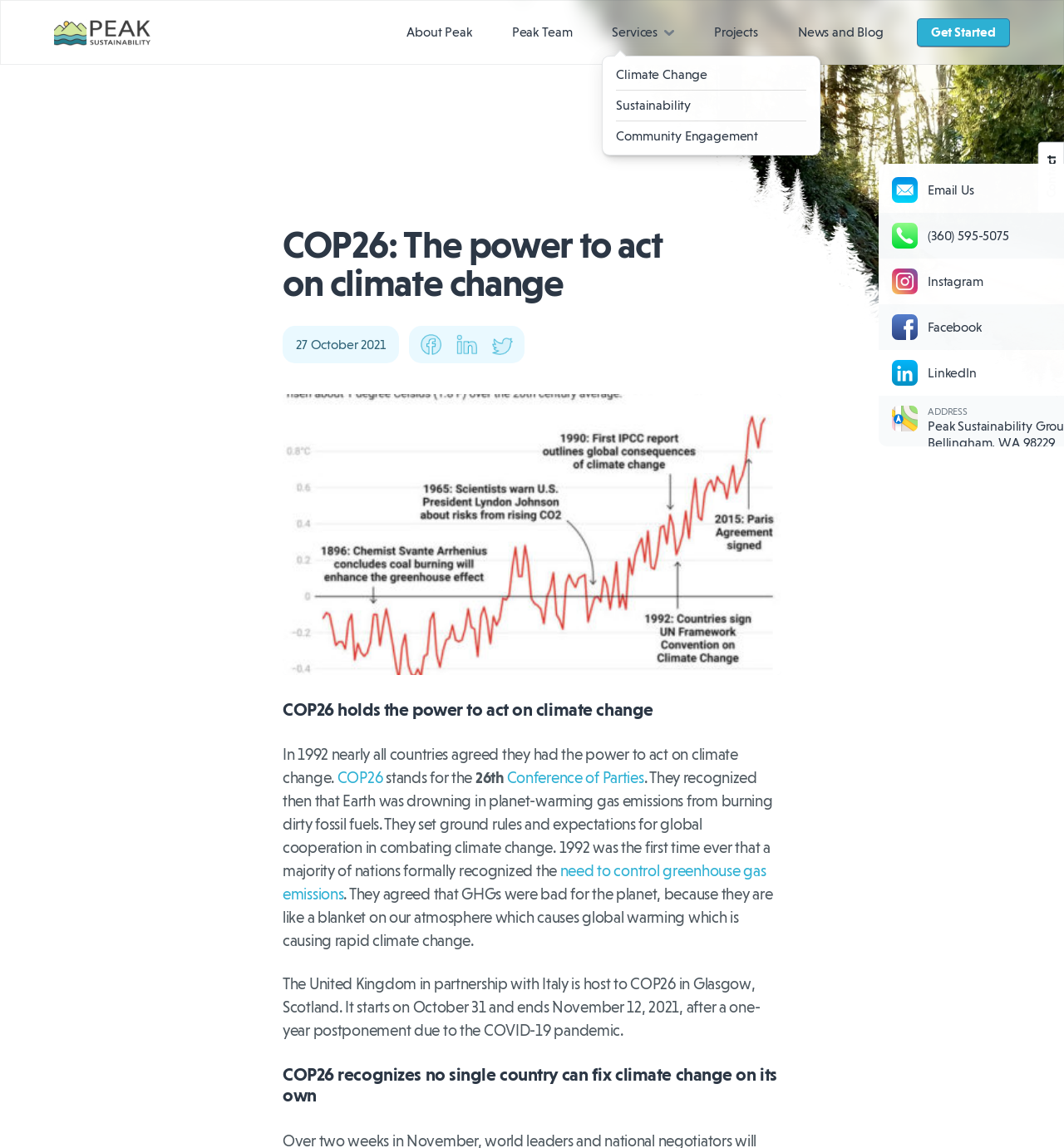For the following element description, predict the bounding box coordinates in the format (top-left x, top-left y, bottom-right x, bottom-right y). All values should be floating point numbers between 0 and 1. Description: Delhi Free Wi-Fi scheme

None